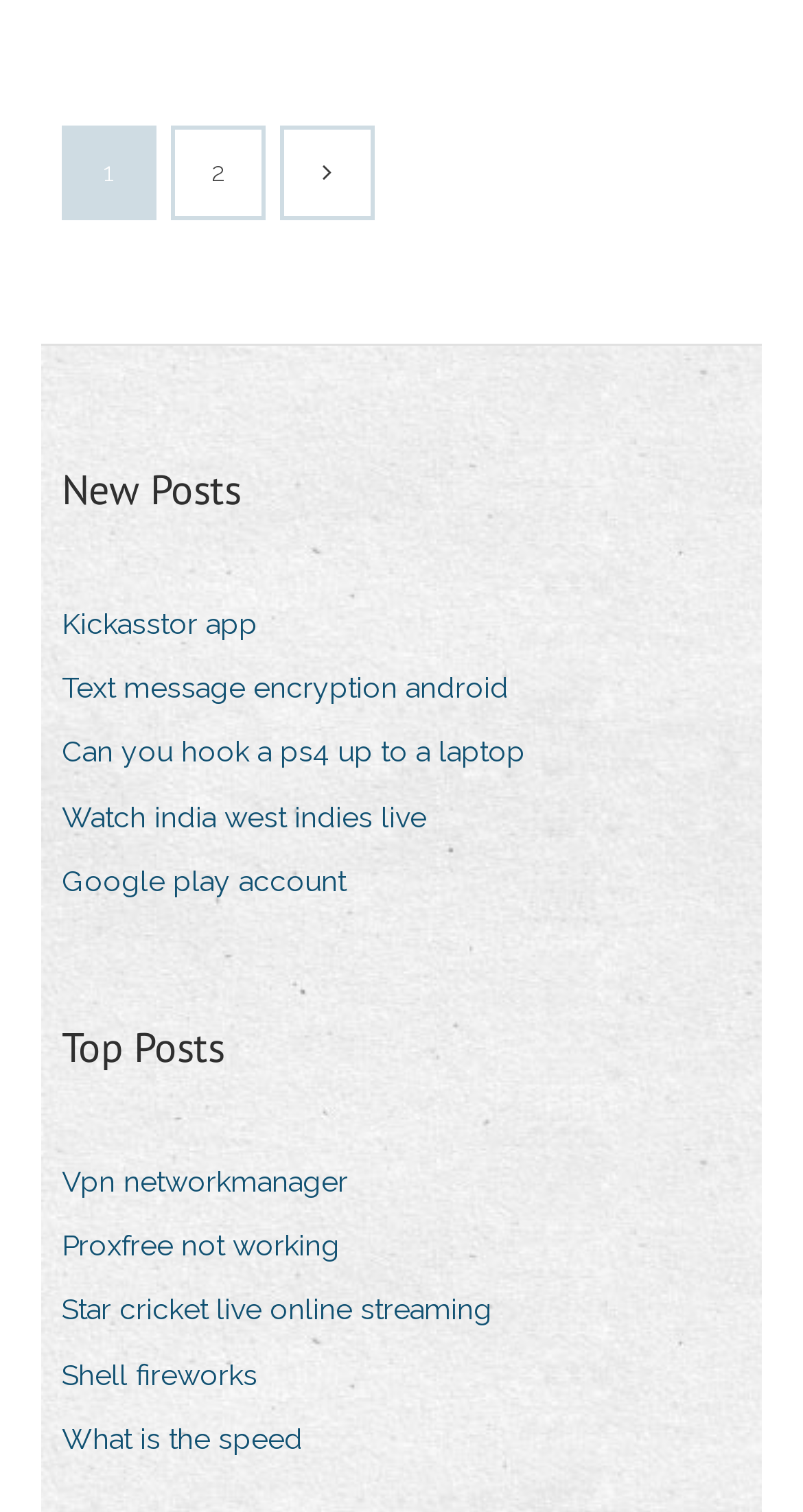Locate the bounding box coordinates of the clickable region to complete the following instruction: "Read 'What is the speed'."

[0.077, 0.933, 0.415, 0.97]